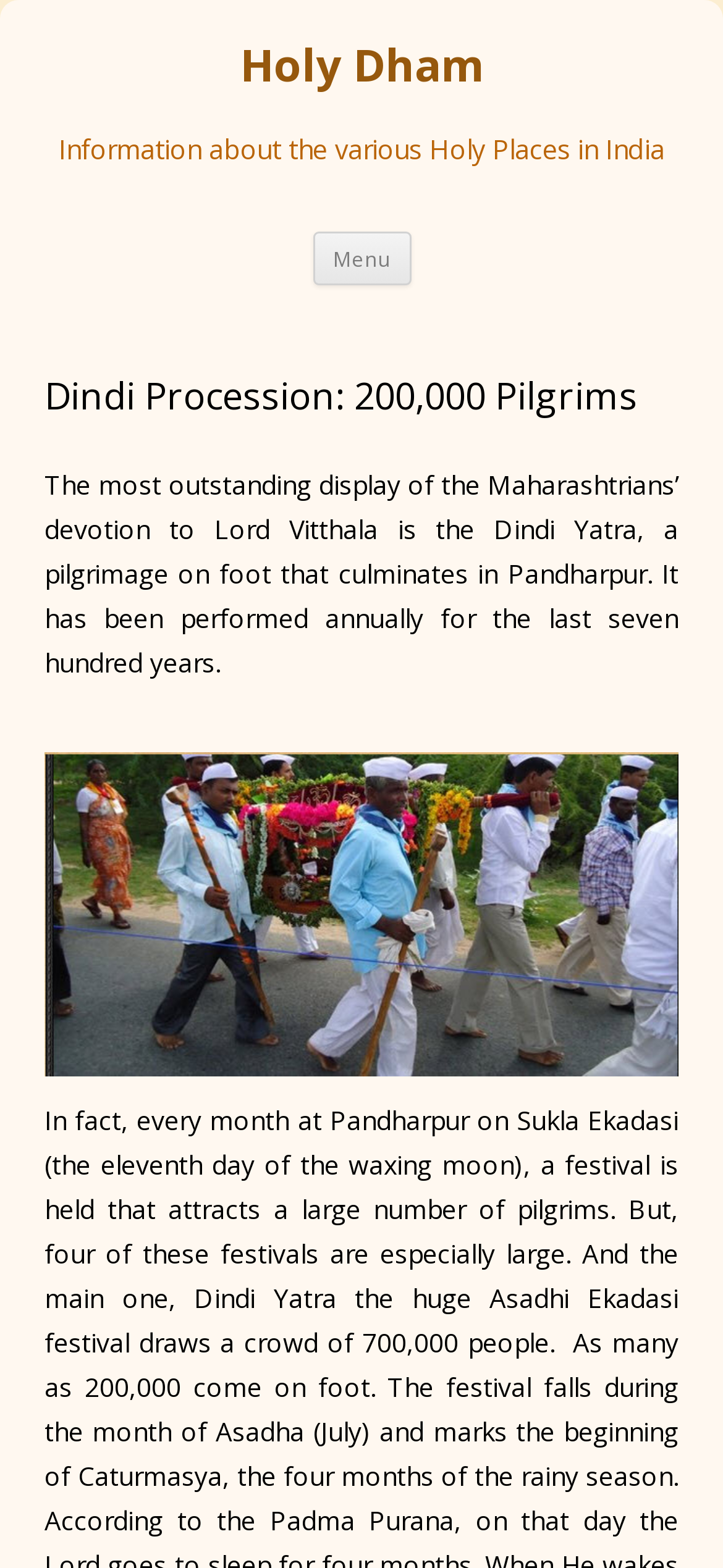How many years has the pilgrimage been performed?
Please respond to the question with a detailed and thorough explanation.

The question asks for the duration of the pilgrimage. By reading the StaticText element, we can find the description of the pilgrimage, which mentions 'It has been performed annually for the last seven hundred years.' Therefore, the answer is 'seven hundred years'.